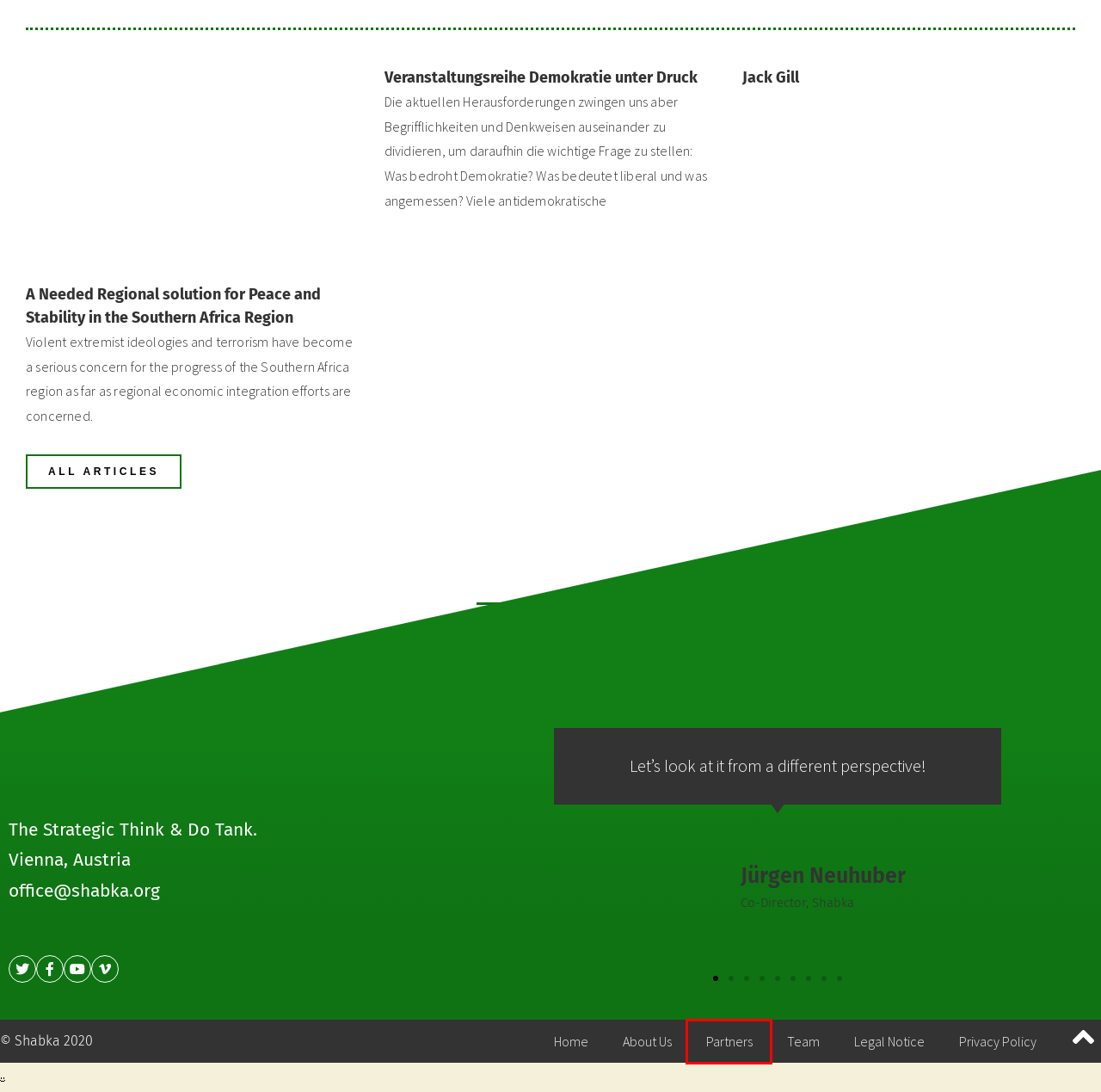Look at the screenshot of a webpage where a red rectangle bounding box is present. Choose the webpage description that best describes the new webpage after clicking the element inside the red bounding box. Here are the candidates:
A. Team - Shabka
B. Partners - Shabka
C. Journal - Shabka
D. A Needed Regional solution for Peace and Stability in the Southern Africa Region - Shabka
E. Maximilian Lakitsch, Author at Shabka
F. Privacy Policy - Shabka
G. Legal Notice - Shabka
H. Society & Politics Archives - Shabka

B